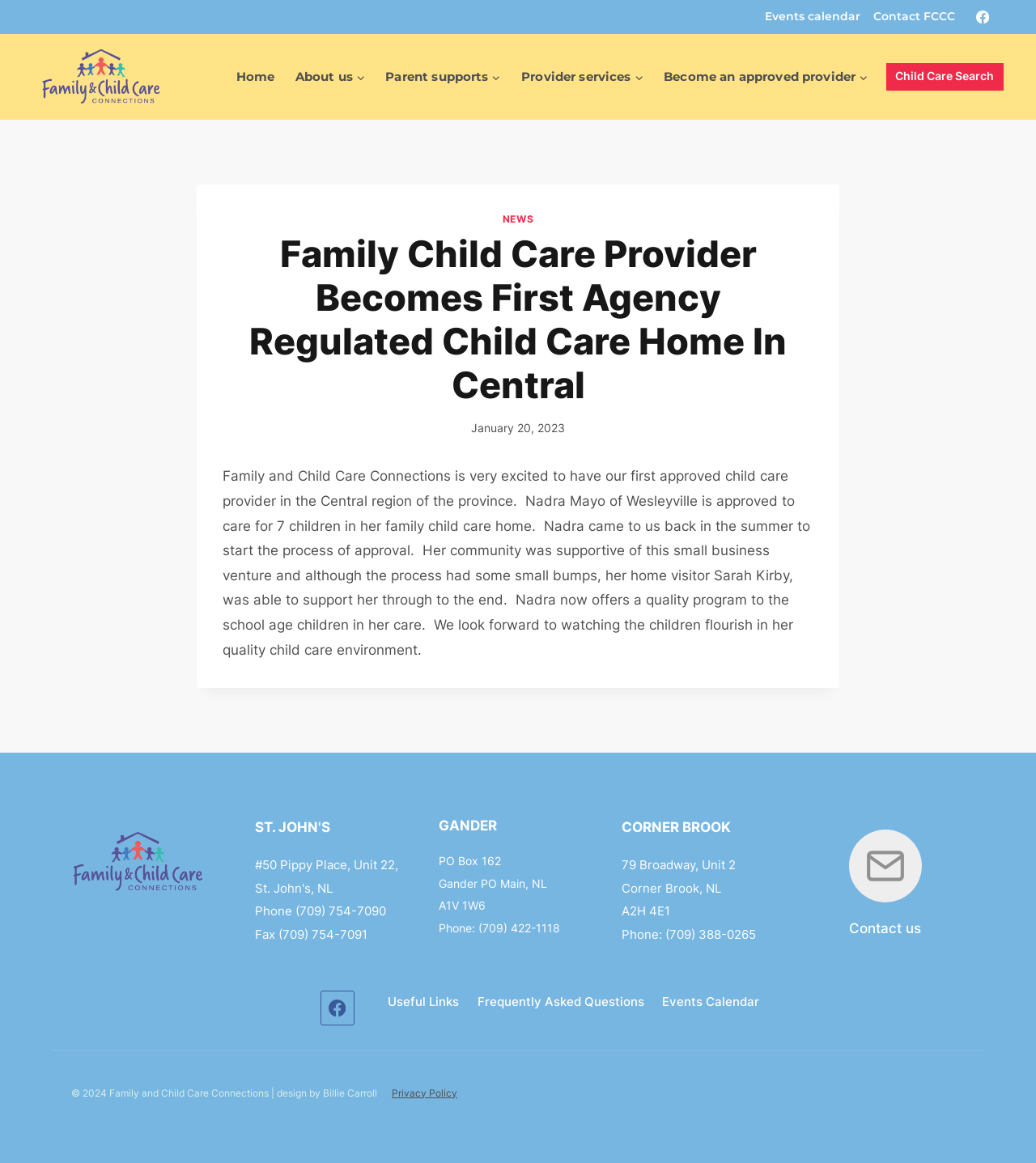Locate the bounding box coordinates of the clickable area to execute the instruction: "View the Events calendar". Provide the coordinates as four float numbers between 0 and 1, represented as [left, top, right, bottom].

[0.732, 0.0, 0.836, 0.029]